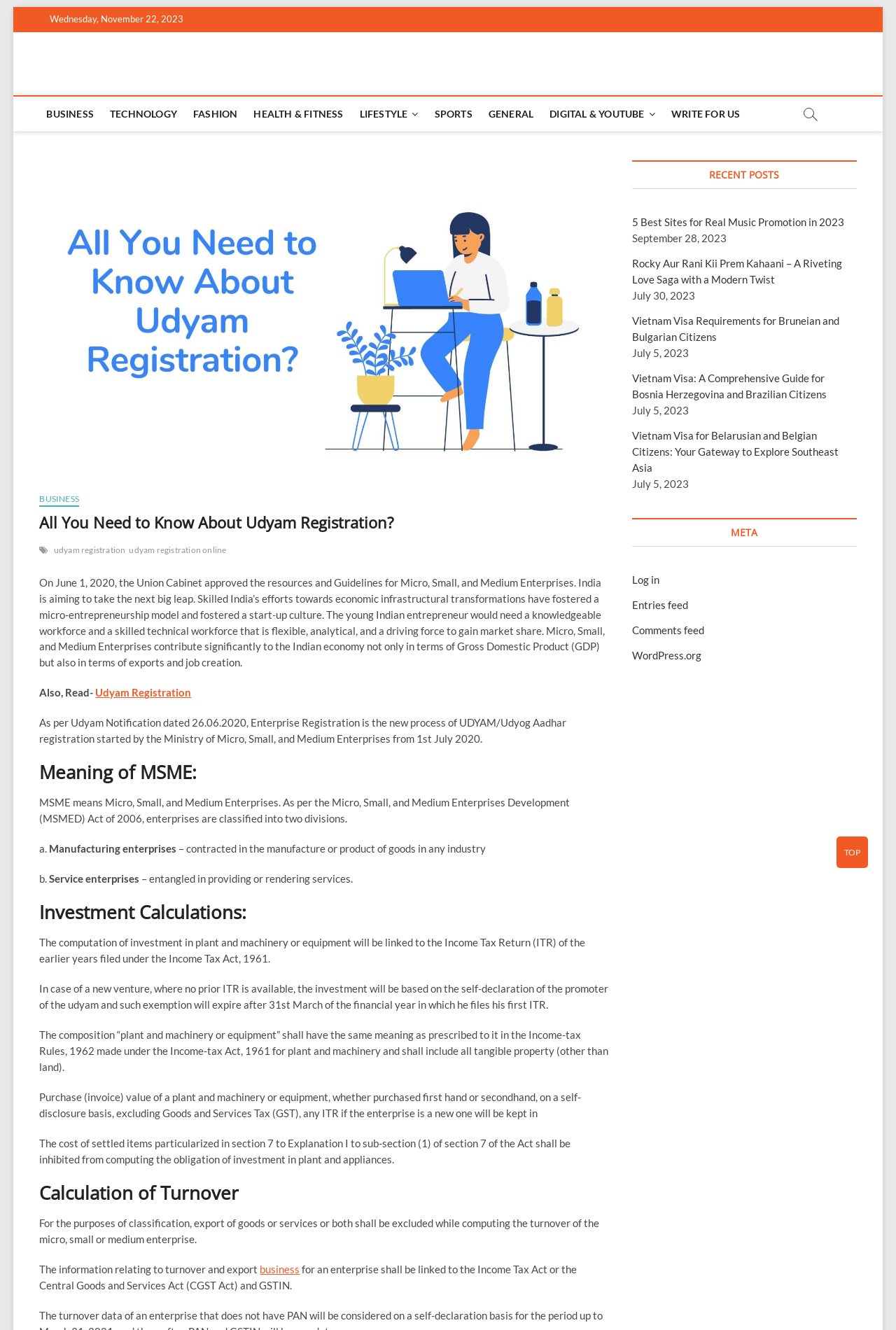Determine the bounding box coordinates for the UI element with the following description: "WRITE FOR US". The coordinates should be four float numbers between 0 and 1, represented as [left, top, right, bottom].

[0.741, 0.073, 0.834, 0.099]